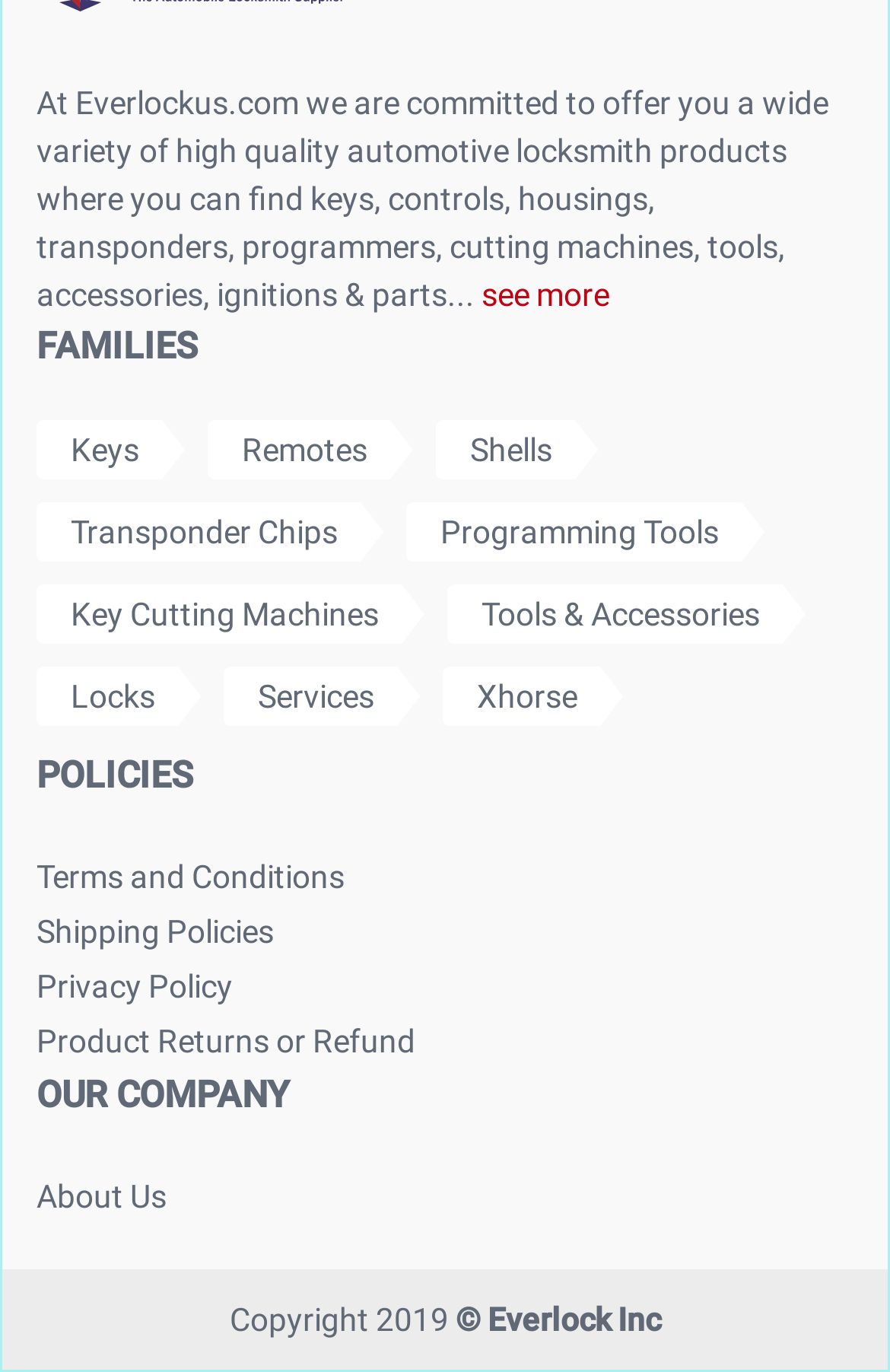What is the last link under the 'POLICIES' category?
Based on the image, respond with a single word or phrase.

Product Returns or Refund